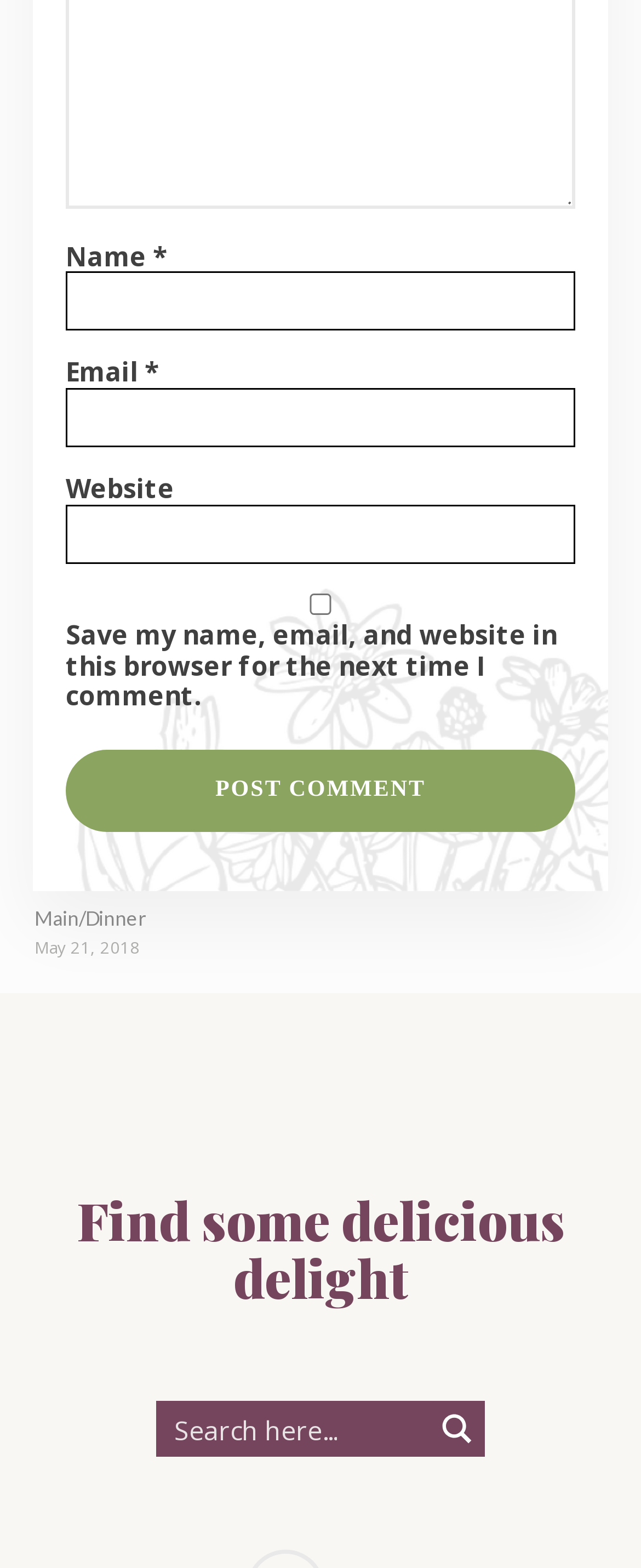What is the text on the button below the comment form?
Provide a fully detailed and comprehensive answer to the question.

The button element with ID 325 has a child StaticText element with text 'POST COMMENT' and bounding box coordinates [0.336, 0.496, 0.664, 0.511], indicating that the button's text is 'Post Comment'.